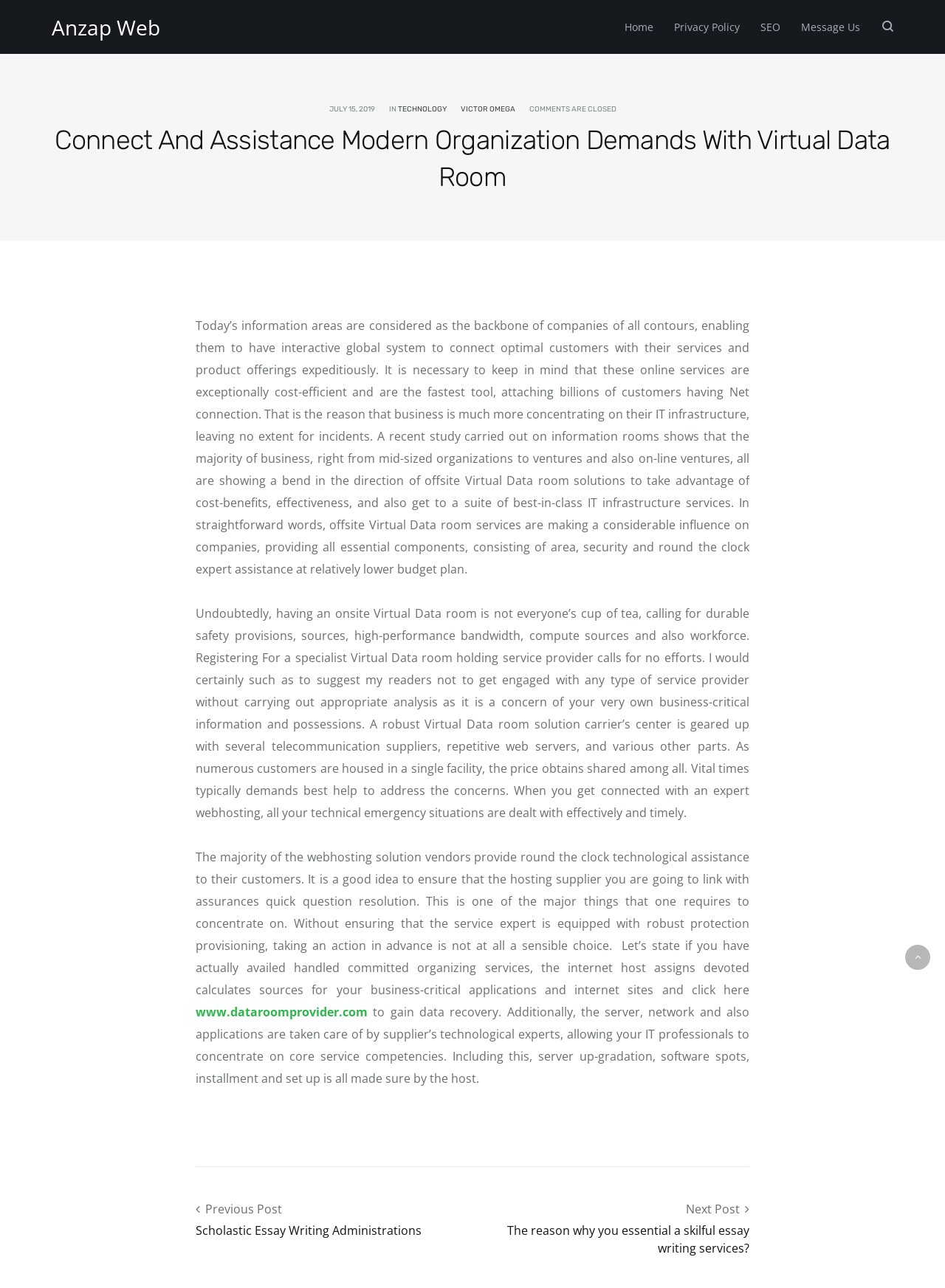Find the bounding box coordinates of the area that needs to be clicked in order to achieve the following instruction: "Click on the 'Message Us' link". The coordinates should be specified as four float numbers between 0 and 1, i.e., [left, top, right, bottom].

[0.837, 0.0, 0.91, 0.042]